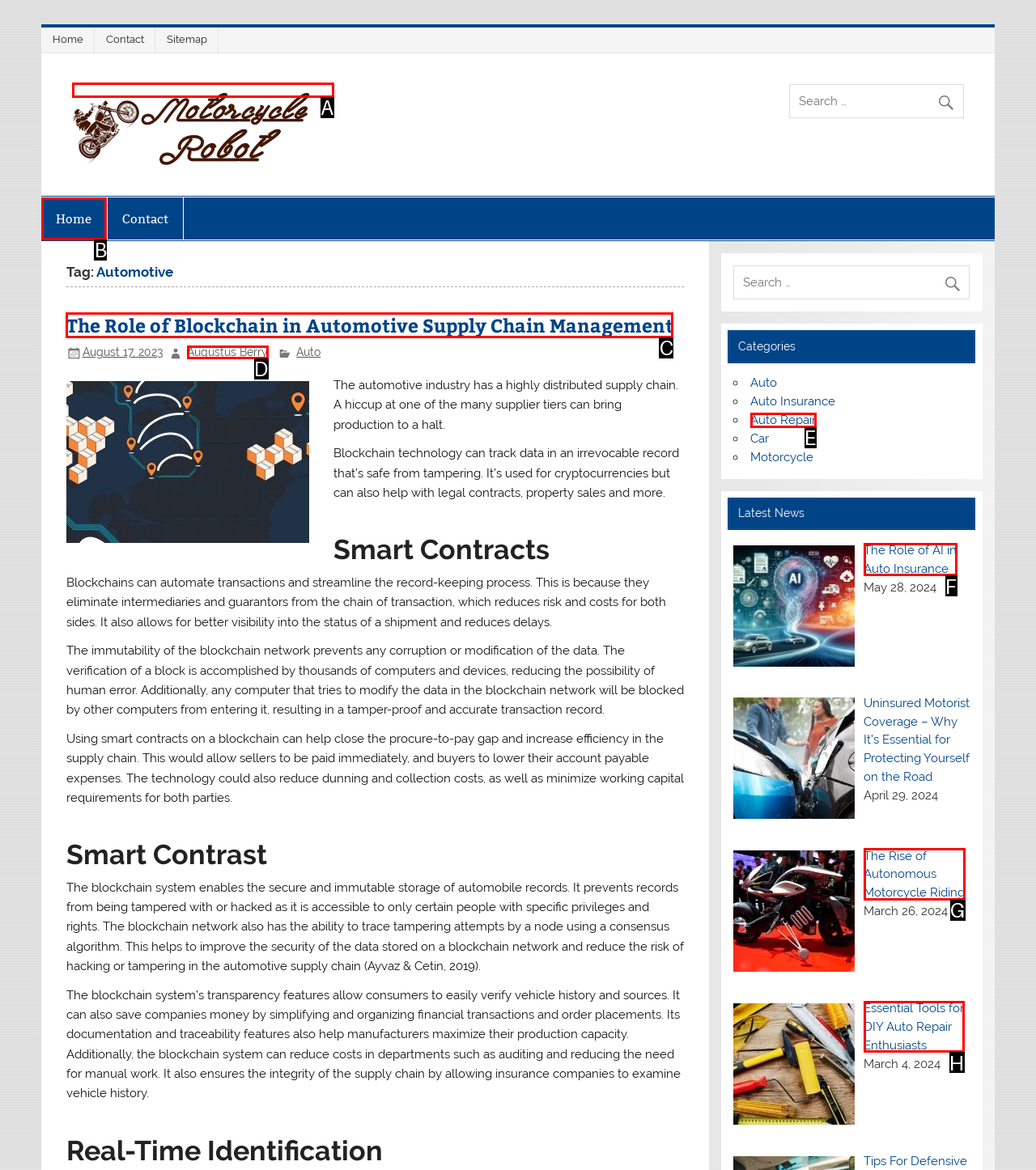Which UI element's letter should be clicked to achieve the task: Read about Motorcycle Robot
Provide the letter of the correct choice directly.

A